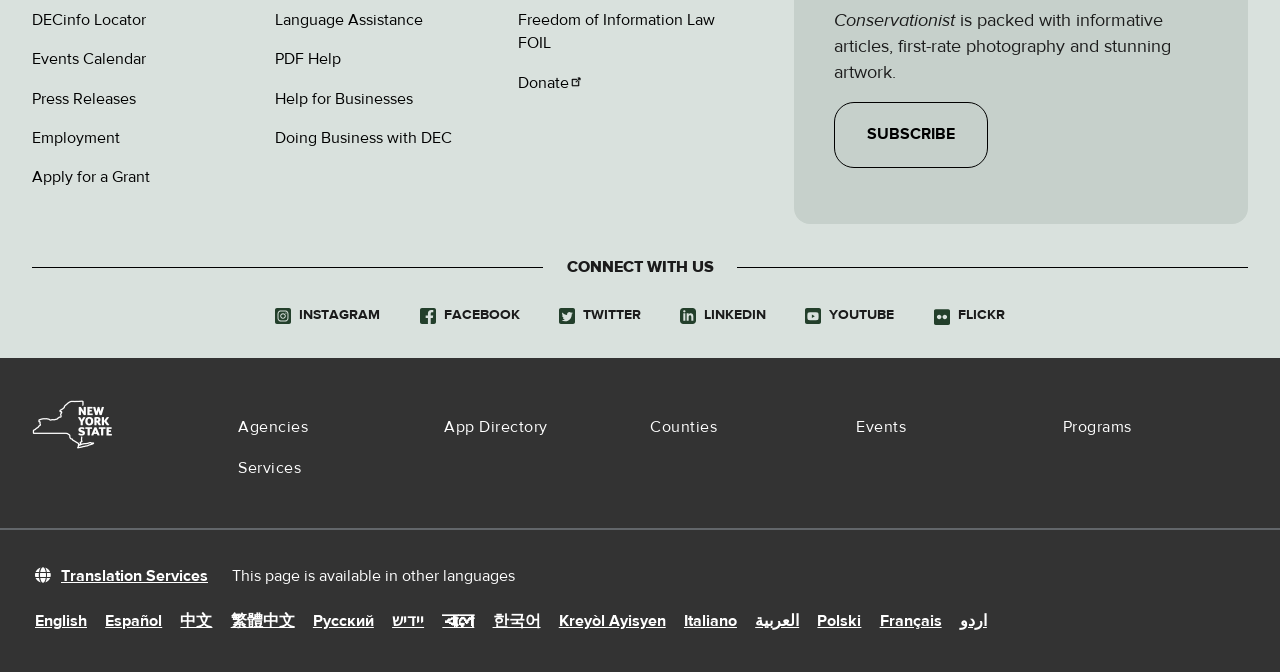Given the webpage screenshot, identify the bounding box of the UI element that matches this description: "Kreyòl Ayisyen".

[0.437, 0.908, 0.52, 0.942]